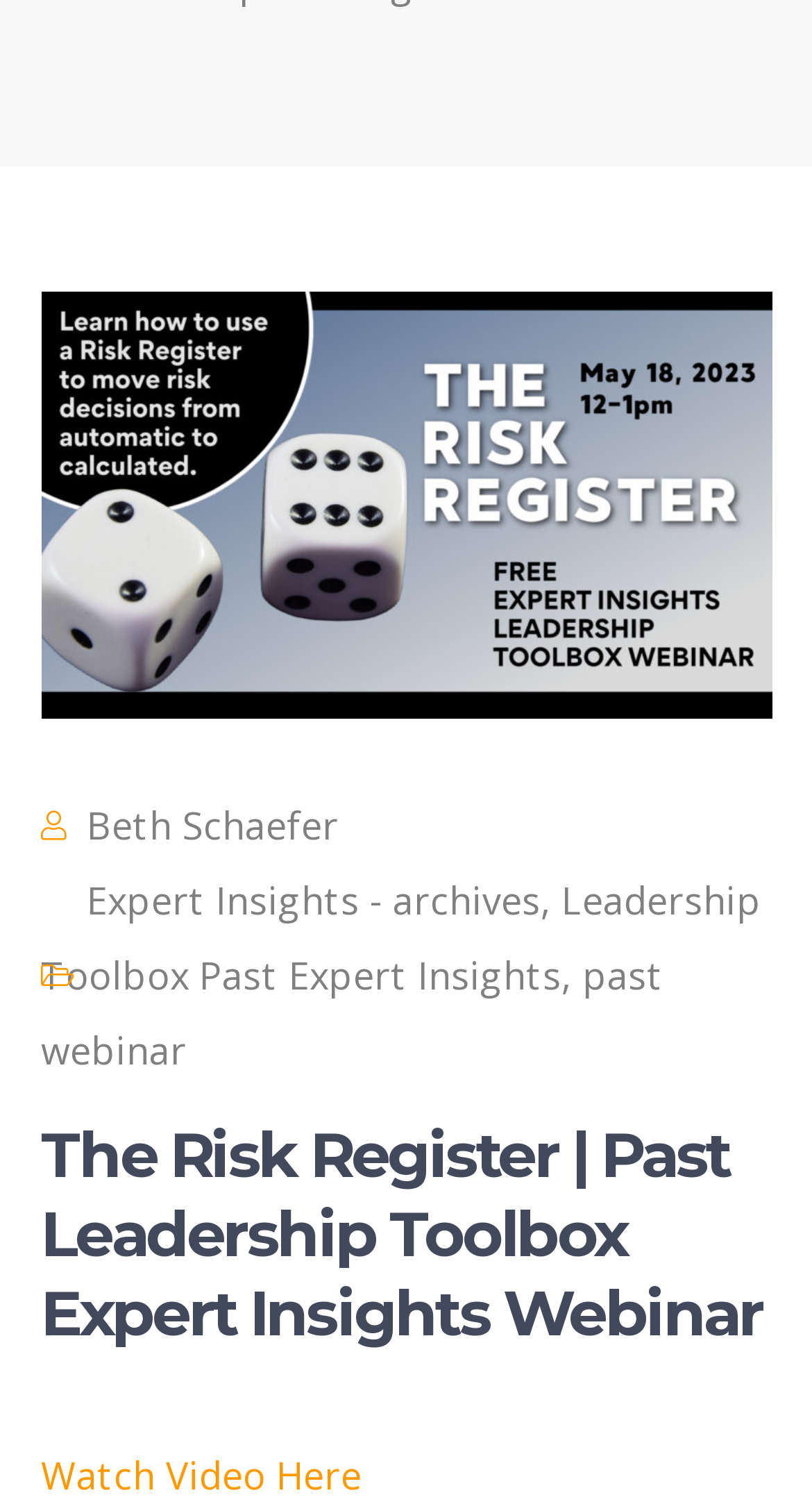Provide a short answer to the following question with just one word or phrase: How many links are there above the heading?

4